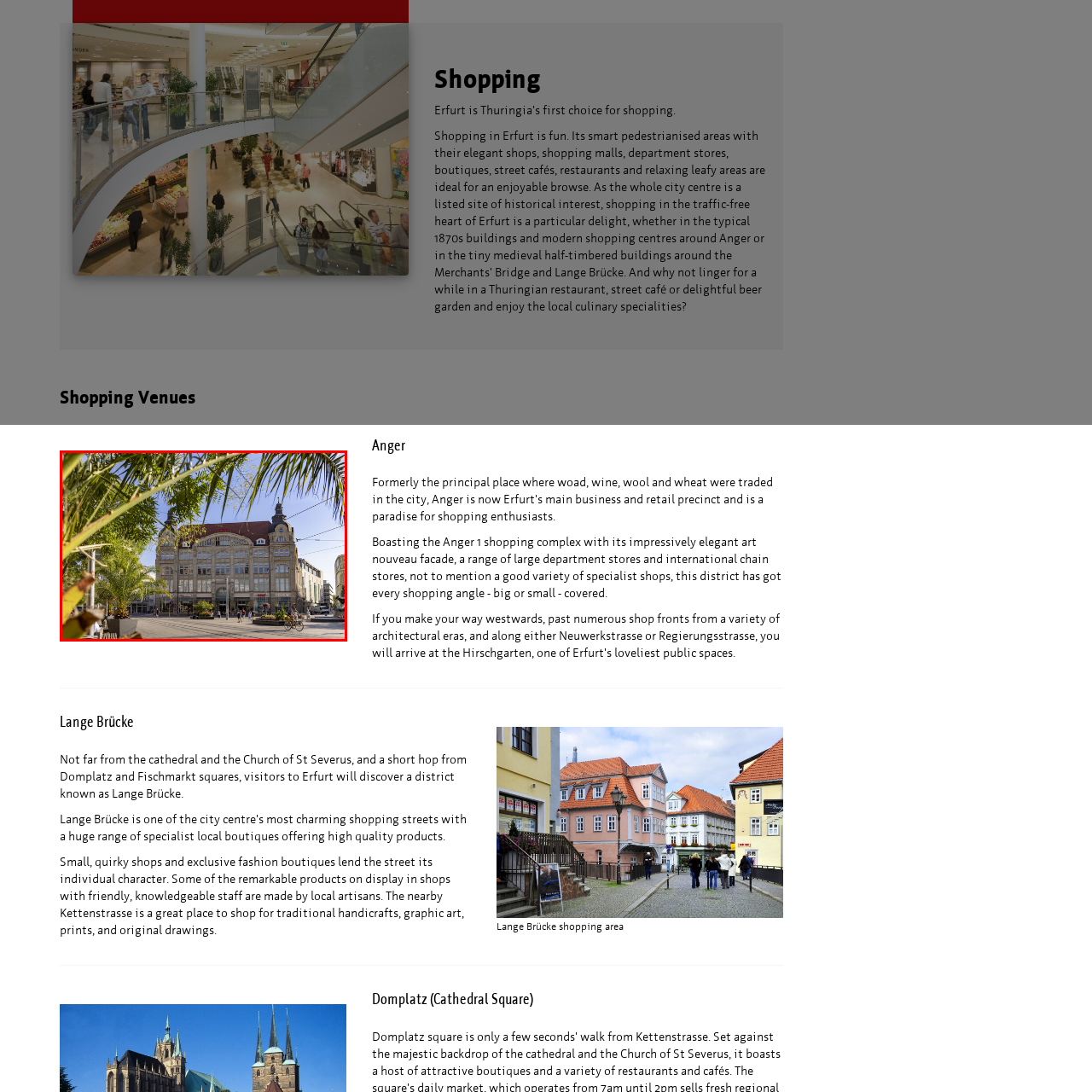What kind of stores can be found in the Anger 1 shopping area?
Take a look at the image highlighted by the red bounding box and provide a detailed answer to the question.

The caption states that the Anger 1 shopping area accommodates a variety of large department stores, international chain shops, and unique specialty retailers, indicating that it offers a diverse range of shopping options.